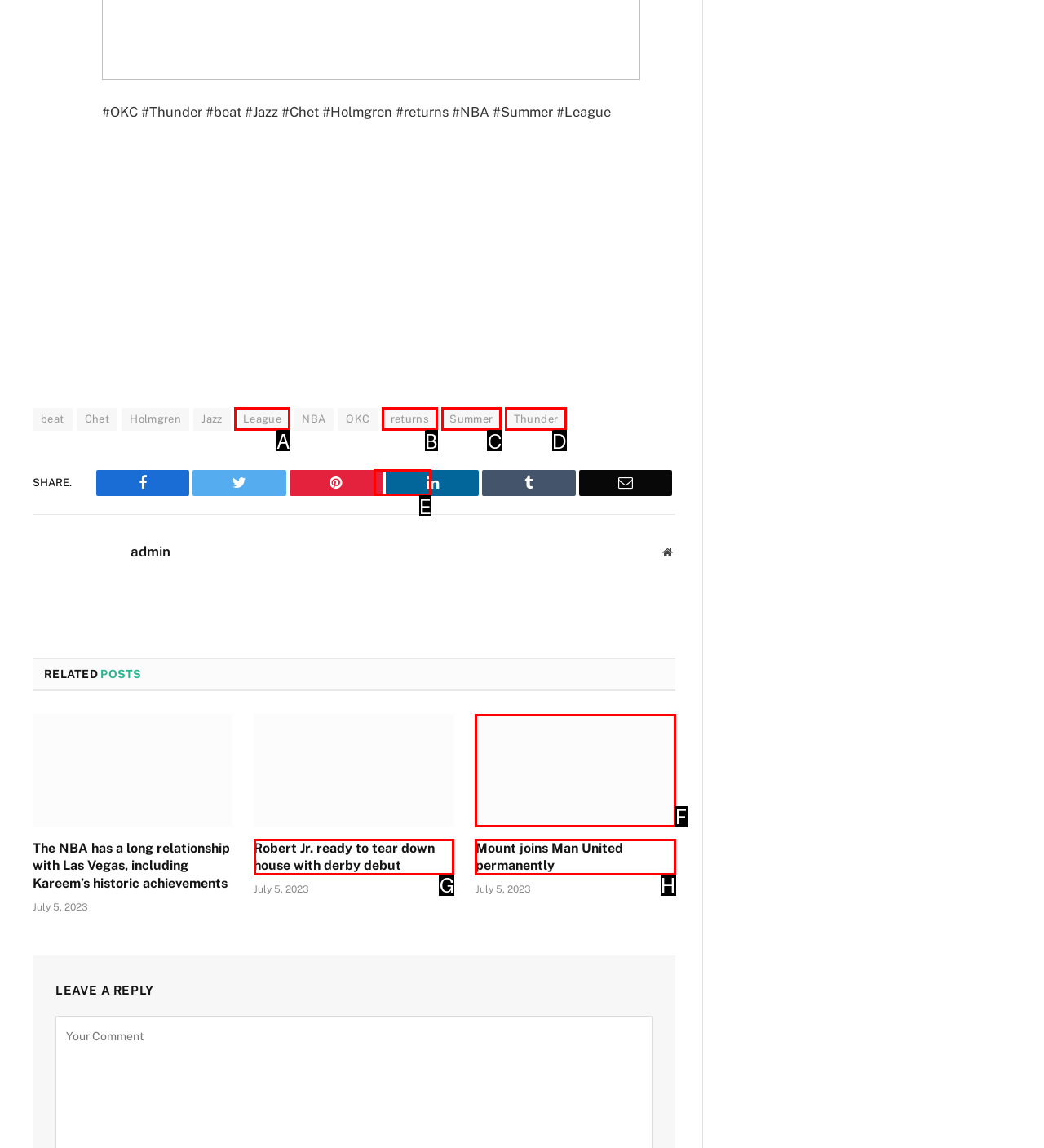Select the HTML element that needs to be clicked to perform the task: Click on the 'right arrow' button. Reply with the letter of the chosen option.

F